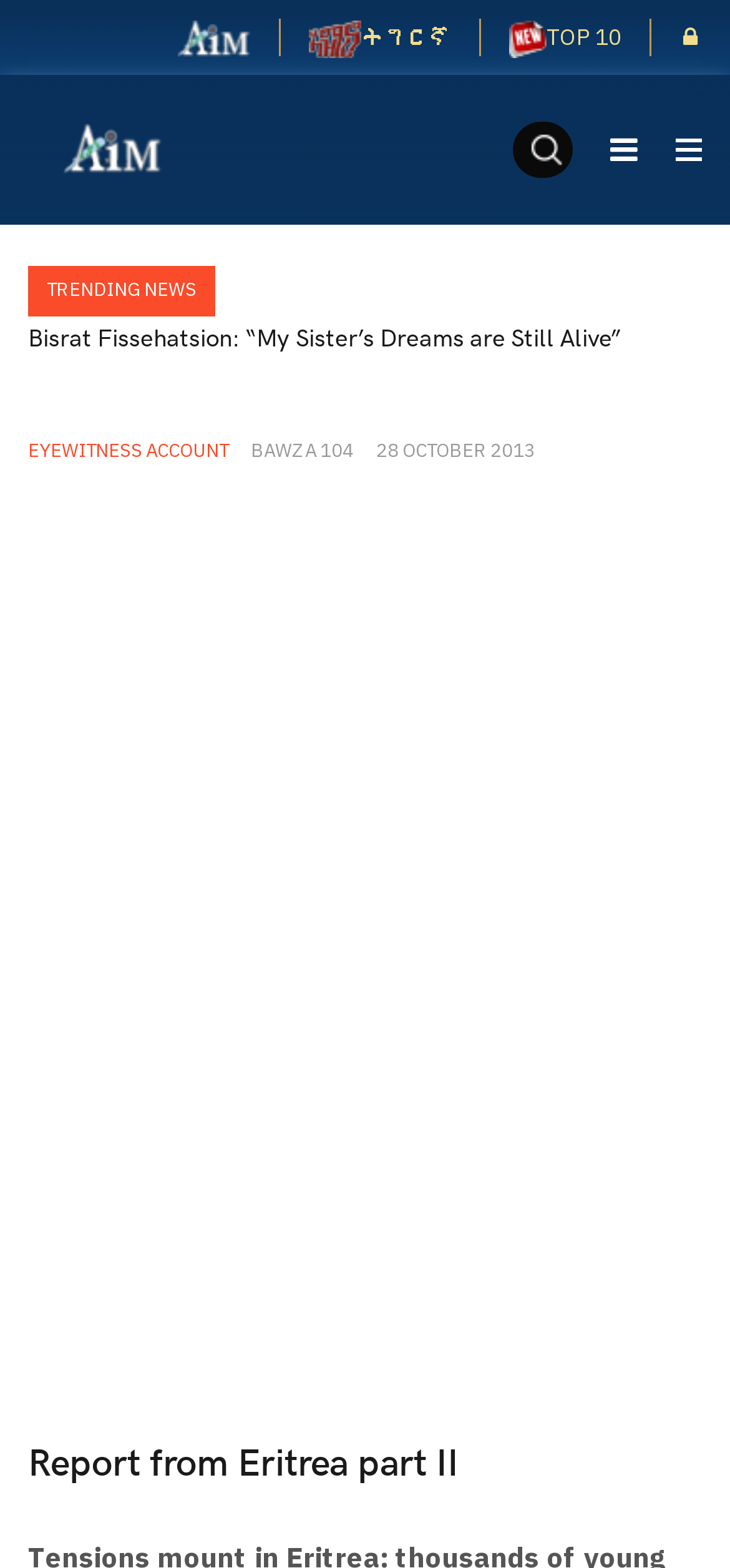Locate the bounding box coordinates of the element you need to click to accomplish the task described by this instruction: "Click on EYEWITNESS ACCOUNT".

[0.038, 0.28, 0.313, 0.297]